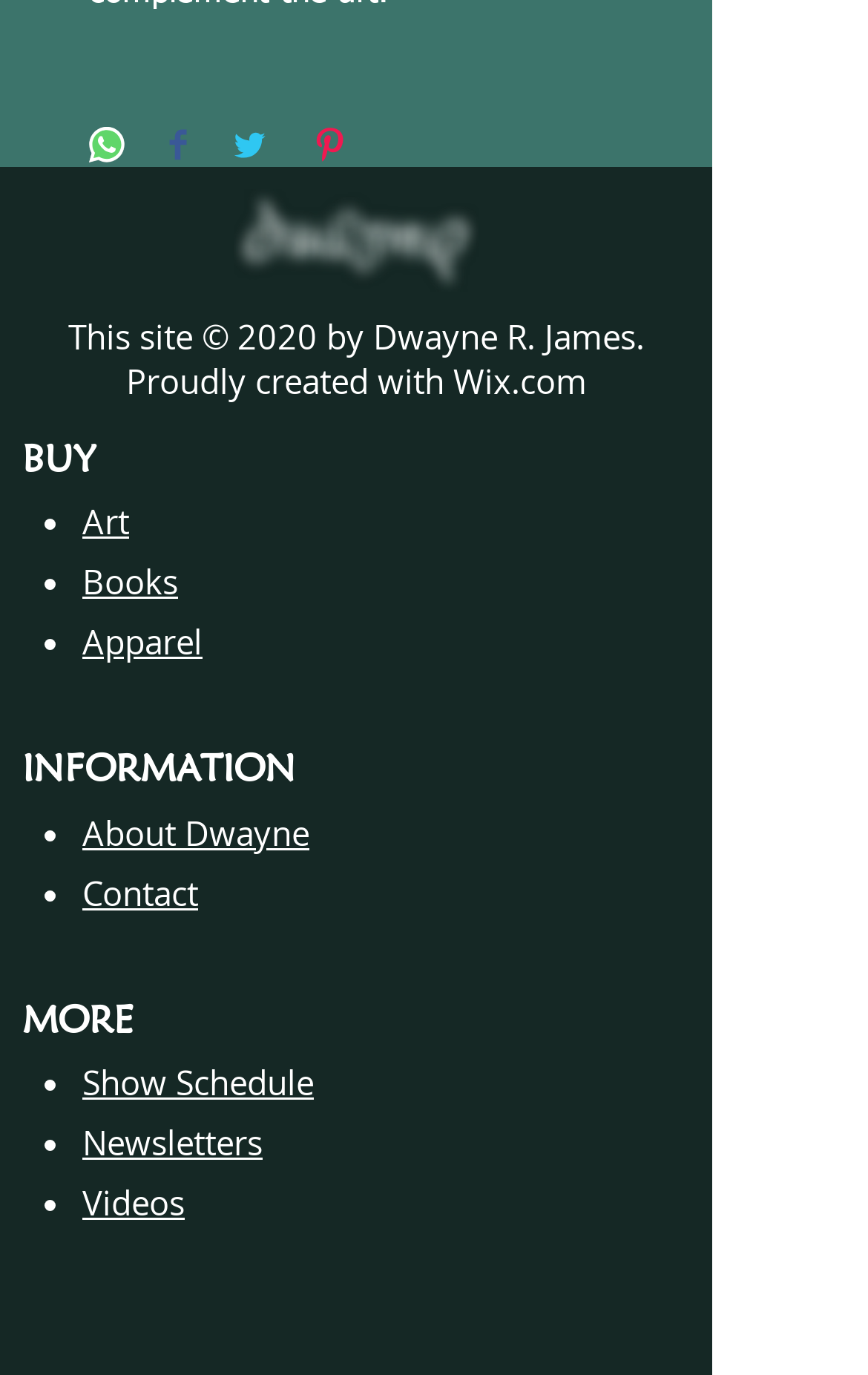How many categories are listed under 'BUY'?
Please give a detailed answer to the question using the information shown in the image.

I looked at the section under the 'BUY' heading and found three links: 'Art', 'Books', and 'Apparel'. Therefore, there are 3 categories listed under 'BUY'.